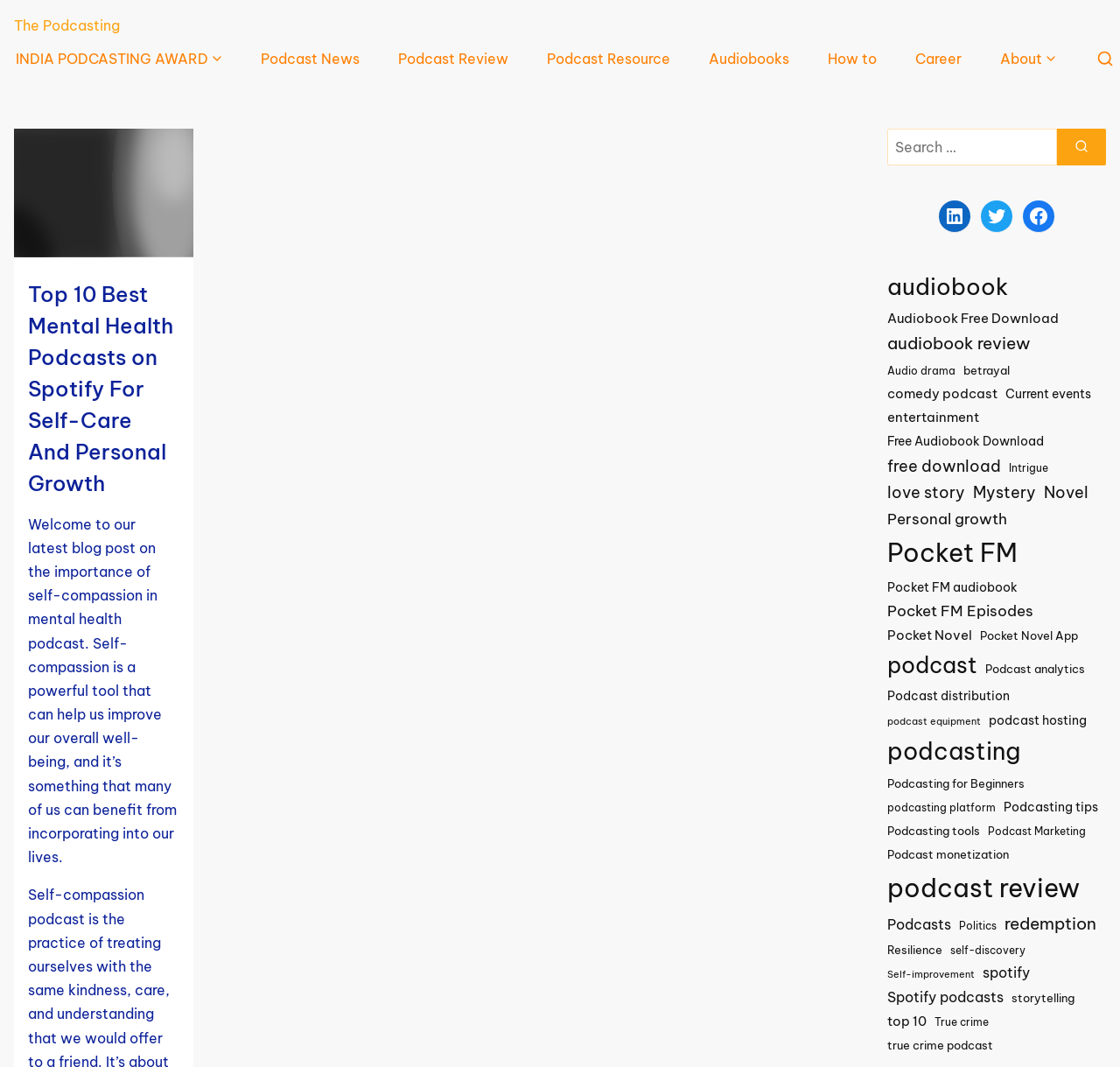Identify the bounding box for the described UI element: "Podcast Resource".

[0.487, 0.035, 0.6, 0.075]